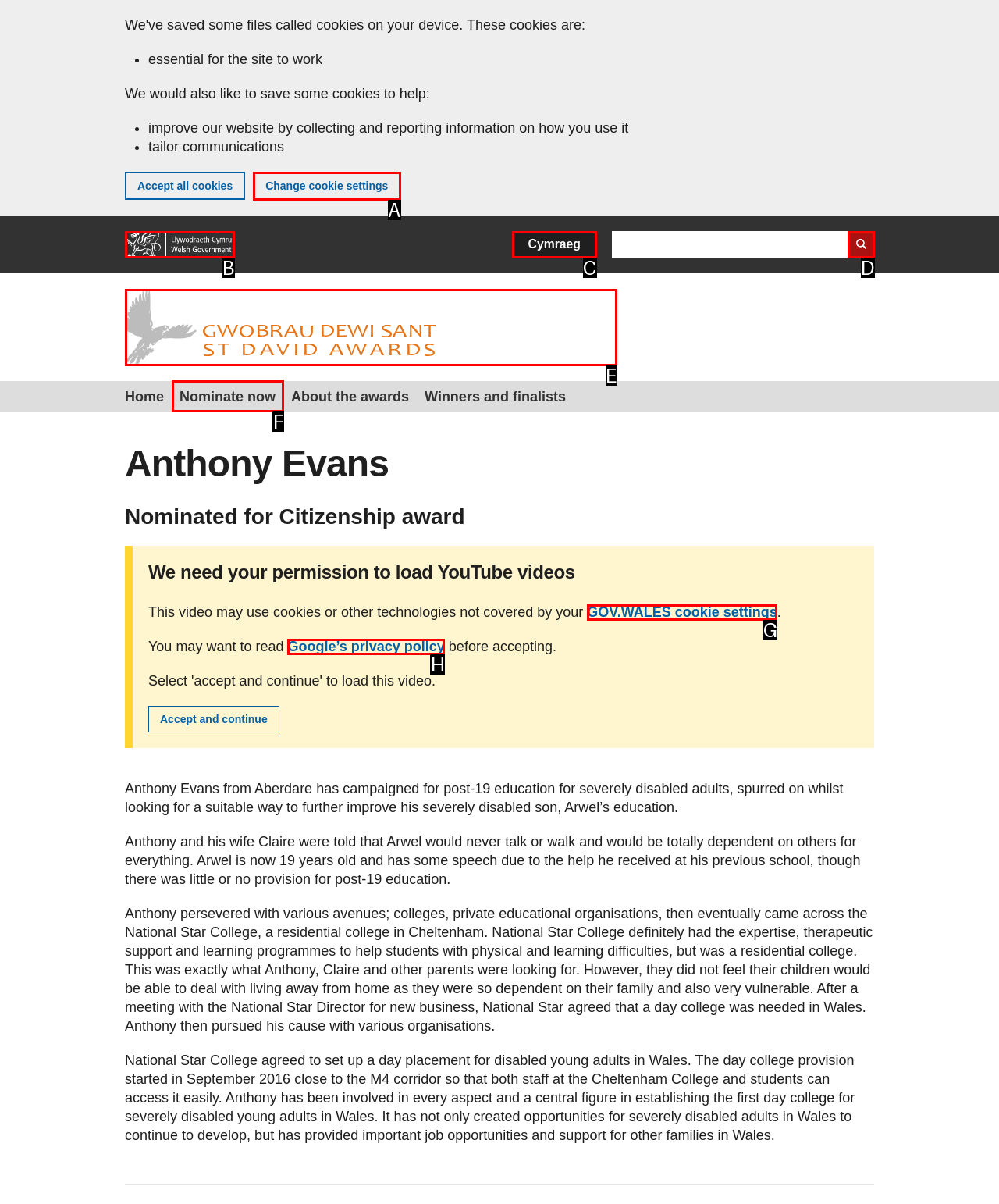Tell me which element should be clicked to achieve the following objective: Nominate now
Reply with the letter of the correct option from the displayed choices.

F